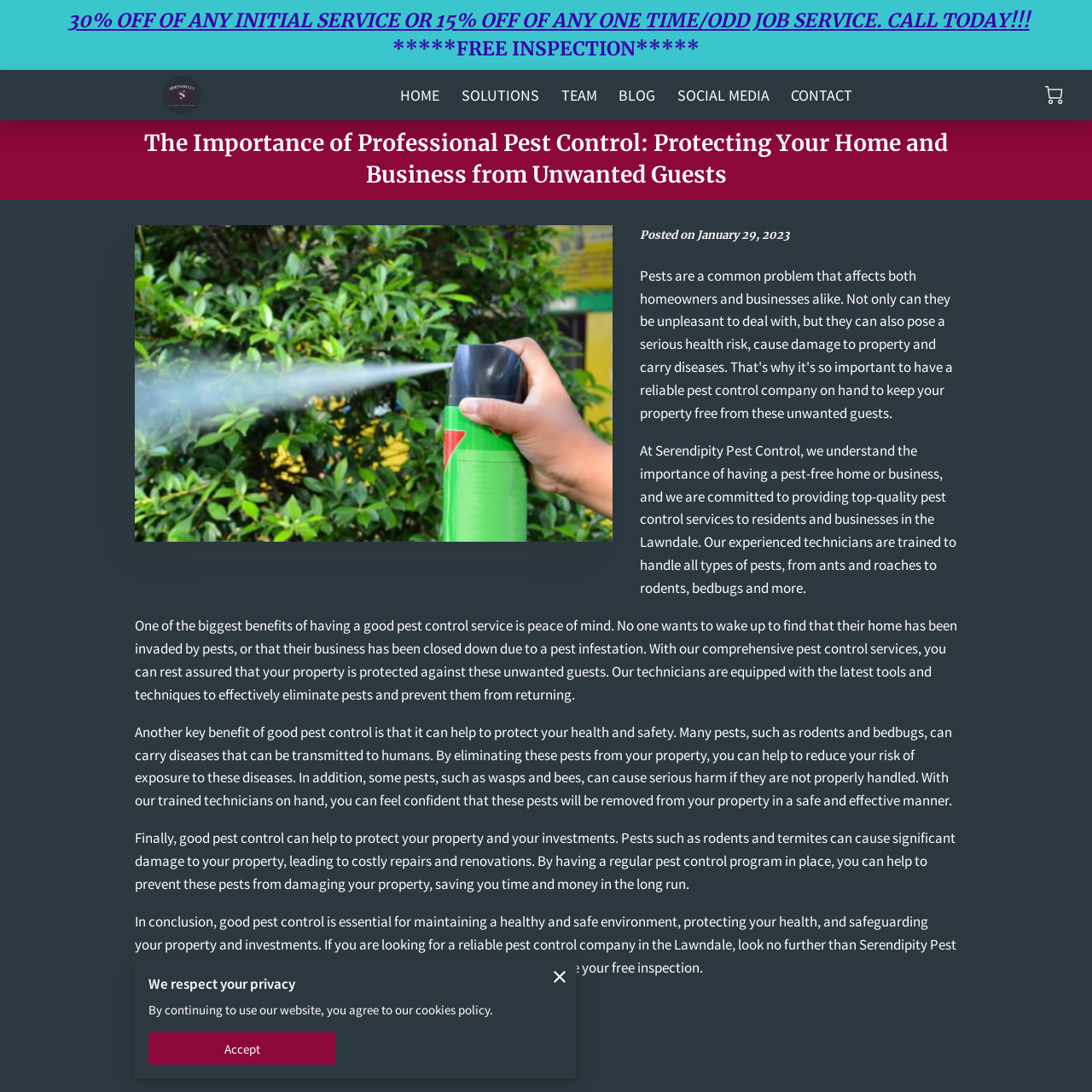Can you pinpoint the bounding box coordinates for the clickable element required for this instruction: "Read the article by Ed Dove"? The coordinates should be four float numbers between 0 and 1, i.e., [left, top, right, bottom].

None